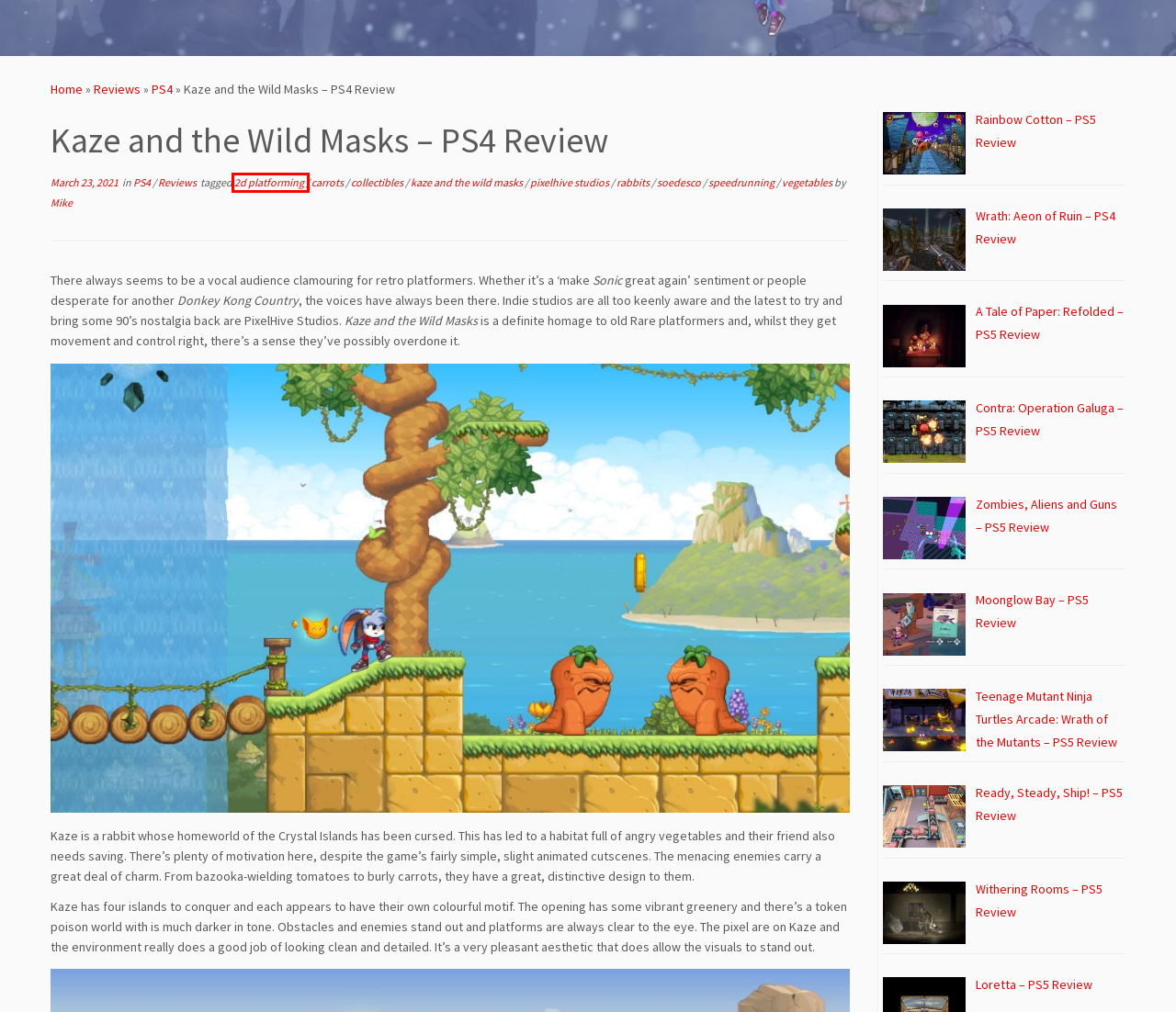After examining the screenshot of a webpage with a red bounding box, choose the most accurate webpage description that corresponds to the new page after clicking the element inside the red box. Here are the candidates:
A. Wrath: Aeon of Ruin – PS4 Review – PlayStation Country
B. Rainbow Cotton – PS5 Review – PlayStation Country
C. March 23, 2021 – PlayStation Country
D. pixelhive studios – PlayStation Country
E. vegetables – PlayStation Country
F. 2d platforming – PlayStation Country
G. Contra: Operation Galuga – PS5 Review – PlayStation Country
H. rabbits – PlayStation Country

F